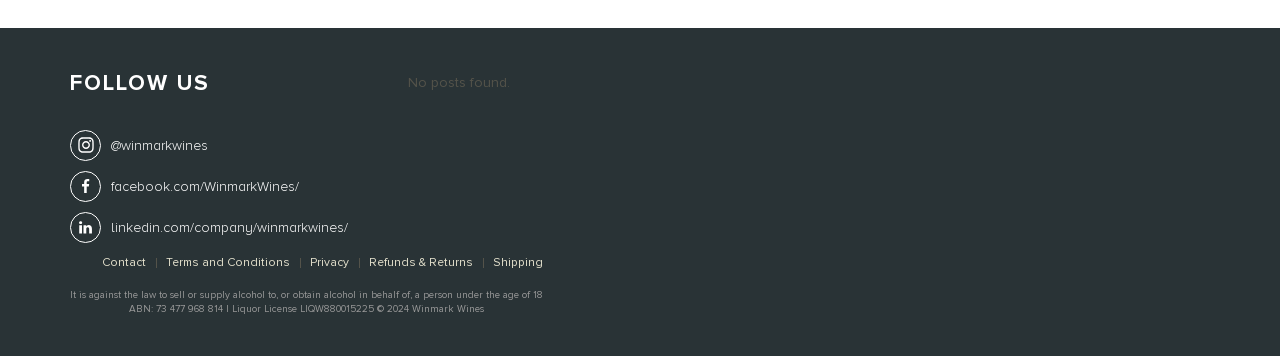Locate the bounding box coordinates for the element described below: "Terms and Conditions". The coordinates must be four float values between 0 and 1, formatted as [left, top, right, bottom].

[0.13, 0.711, 0.234, 0.767]